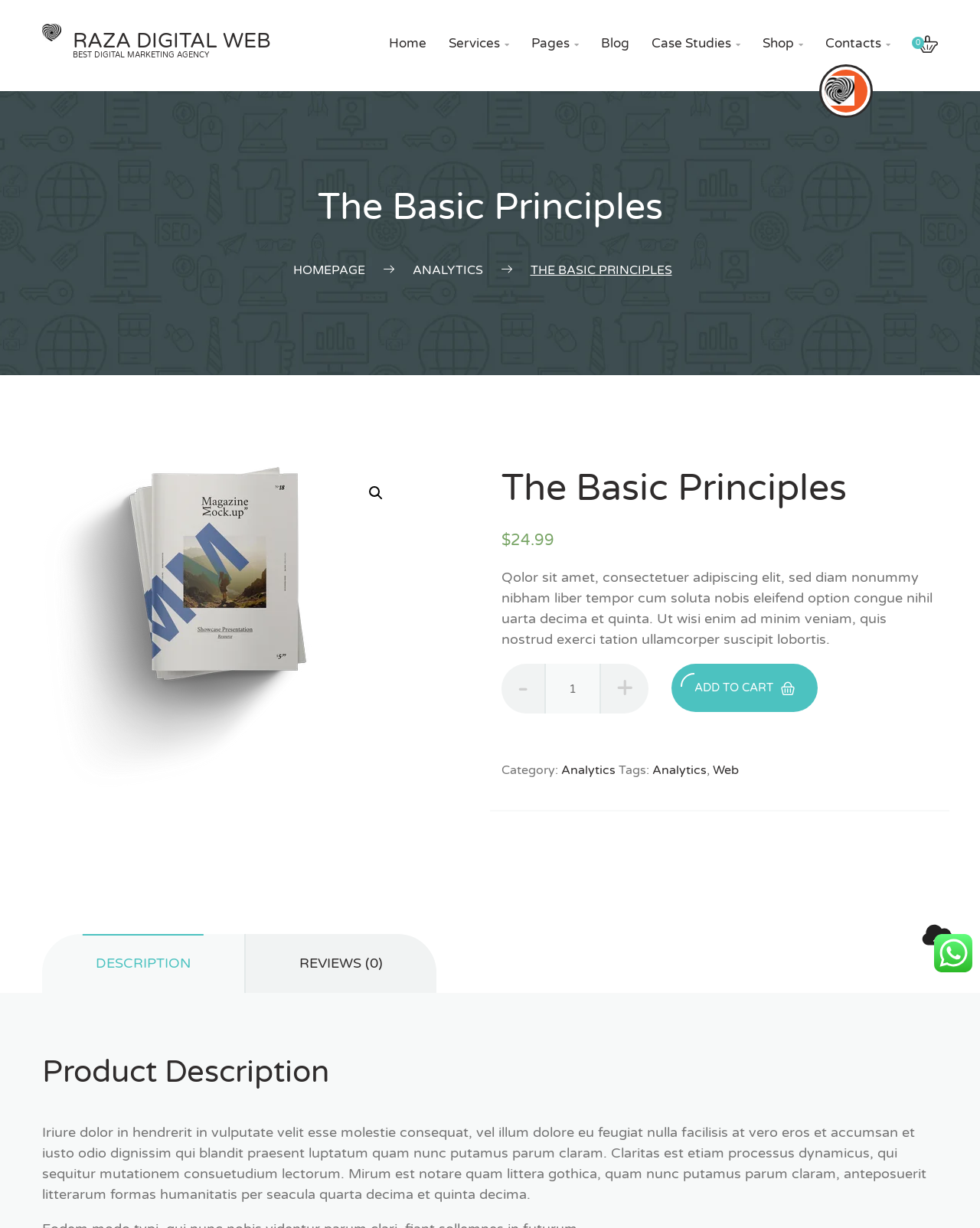Identify the bounding box coordinates of the region I need to click to complete this instruction: "Click the 'Home' link".

[0.397, 0.029, 0.435, 0.042]